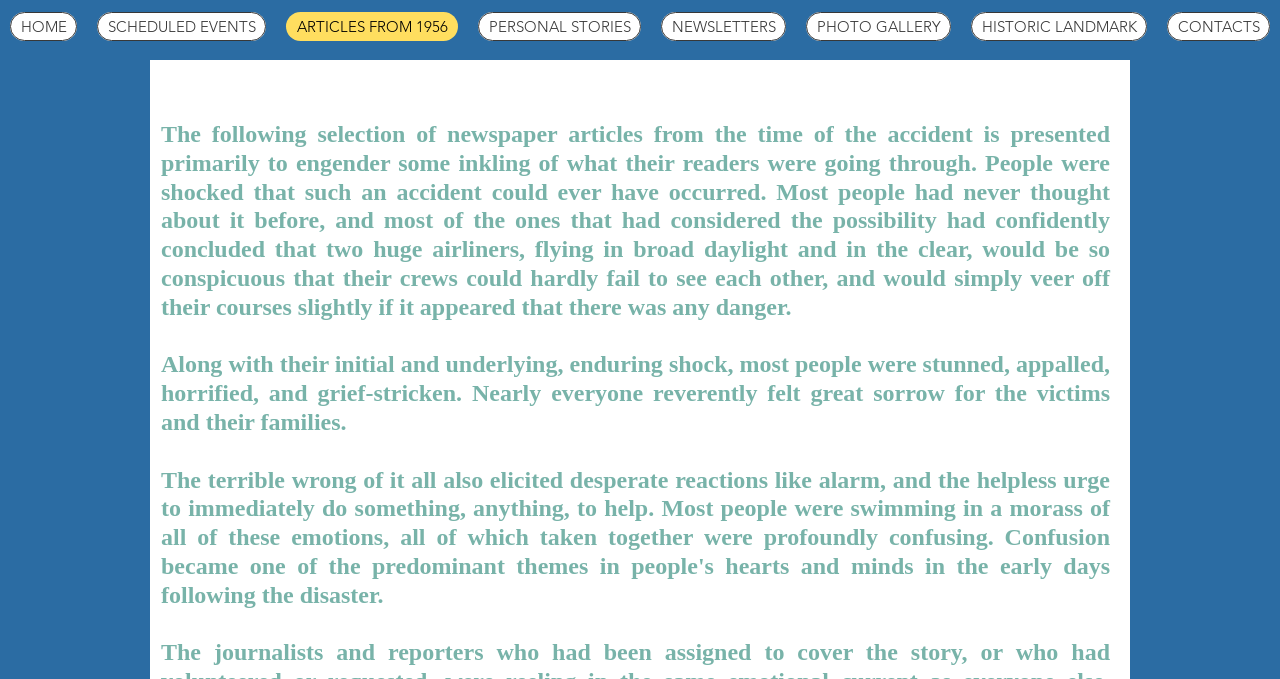Respond to the question below with a single word or phrase:
What is the tone of the text on the webpage?

Reflective and somber